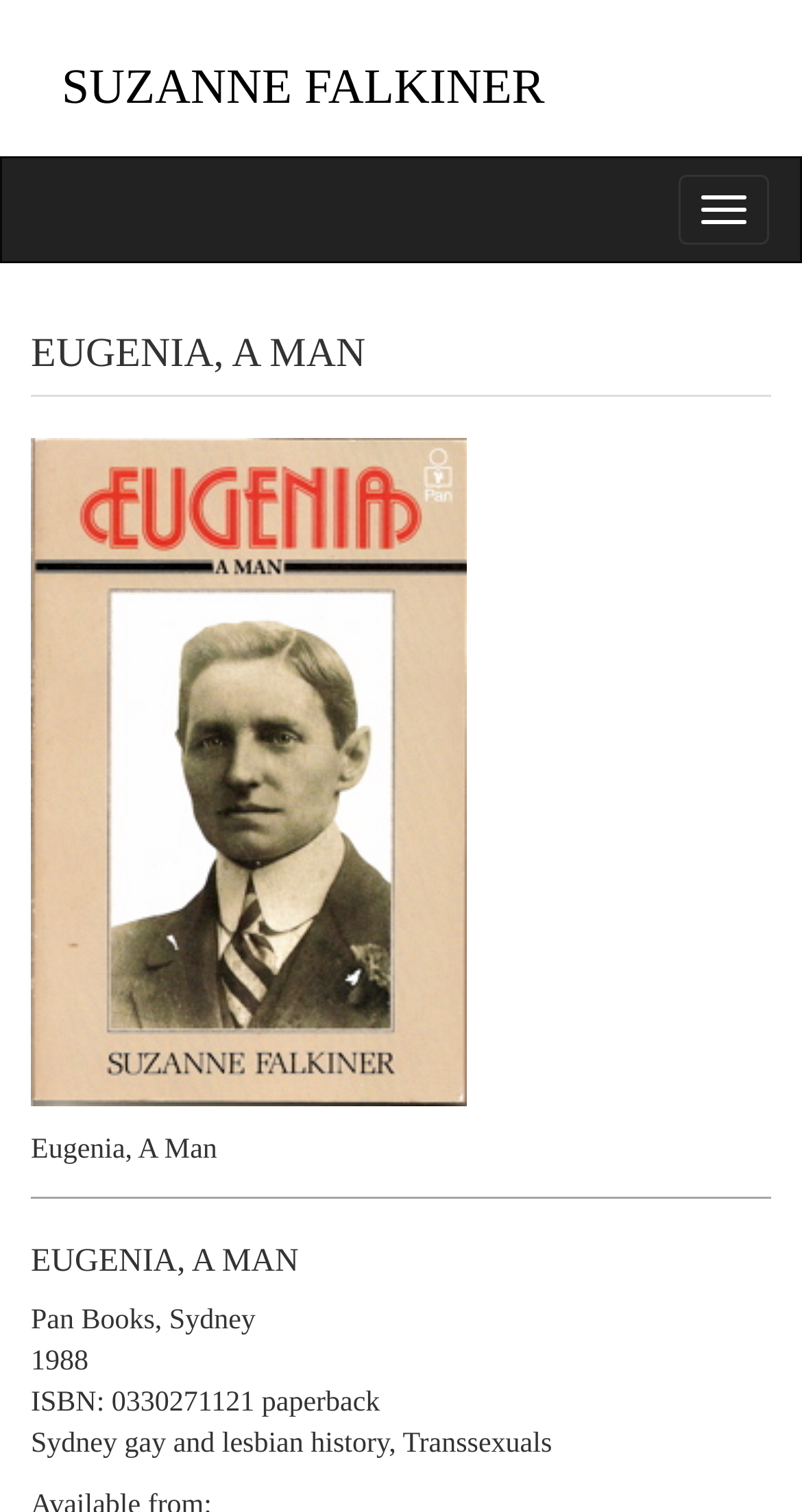Describe all visible elements and their arrangement on the webpage.

The webpage is about a book titled "EUGENIA, A MAN" written by Suzanne Falkiner. At the top left, there is a heading with the author's name, "SUZANNE FALKINER", which is also a clickable link. Below the author's name, there is a button labeled "Toggle navigation" located at the top right corner.

The main content of the webpage is focused on the book, with a heading "EUGENIA, A MAN" situated near the top center. Below this heading, there is a static text "Eugenia, A Man" which is likely a subtitle or a brief description of the book.

Further down, there are several lines of static text that provide more information about the book. These include the publisher "Pan Books, Sydney", the publication year "1988", the ISBN number "0330271121 paperback", and a brief description of the book's topic "Sydney gay and lesbian history, Transsexuals". These texts are aligned to the left and are stacked vertically, with each line below the previous one.